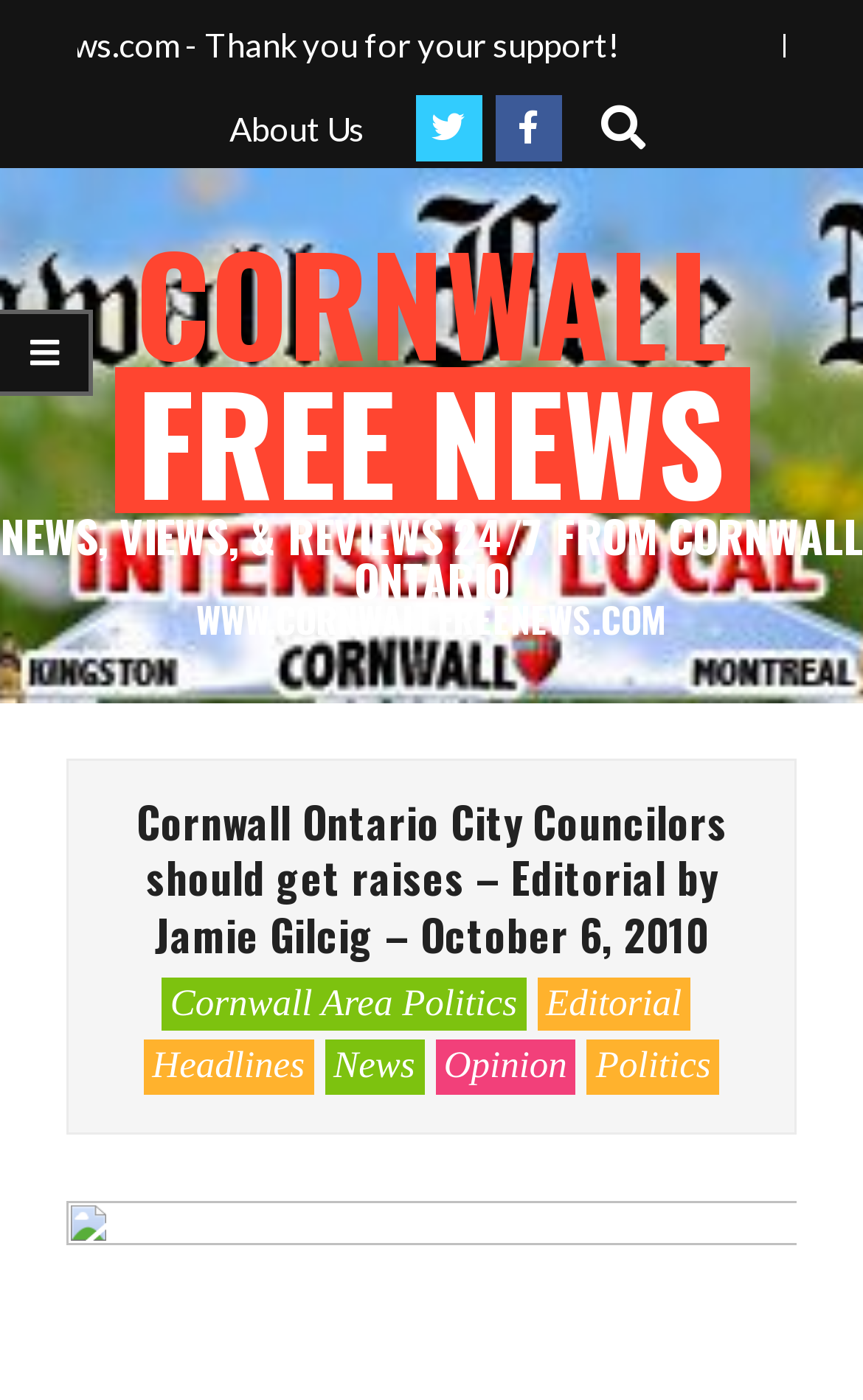Please pinpoint the bounding box coordinates for the region I should click to adhere to this instruction: "Read the Editorial".

[0.622, 0.698, 0.8, 0.737]